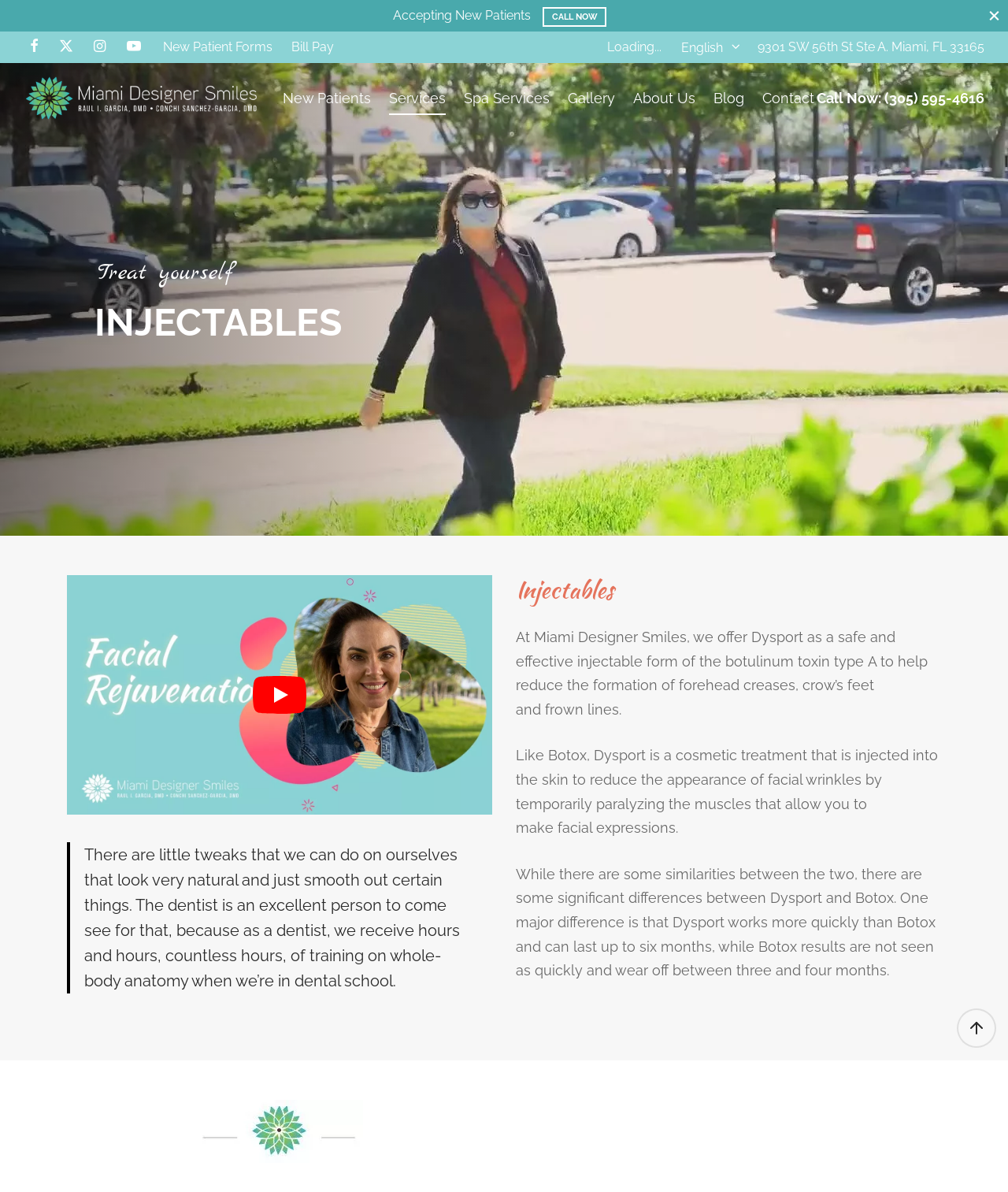Locate the bounding box coordinates of the segment that needs to be clicked to meet this instruction: "Read about injectables".

[0.512, 0.482, 0.934, 0.506]